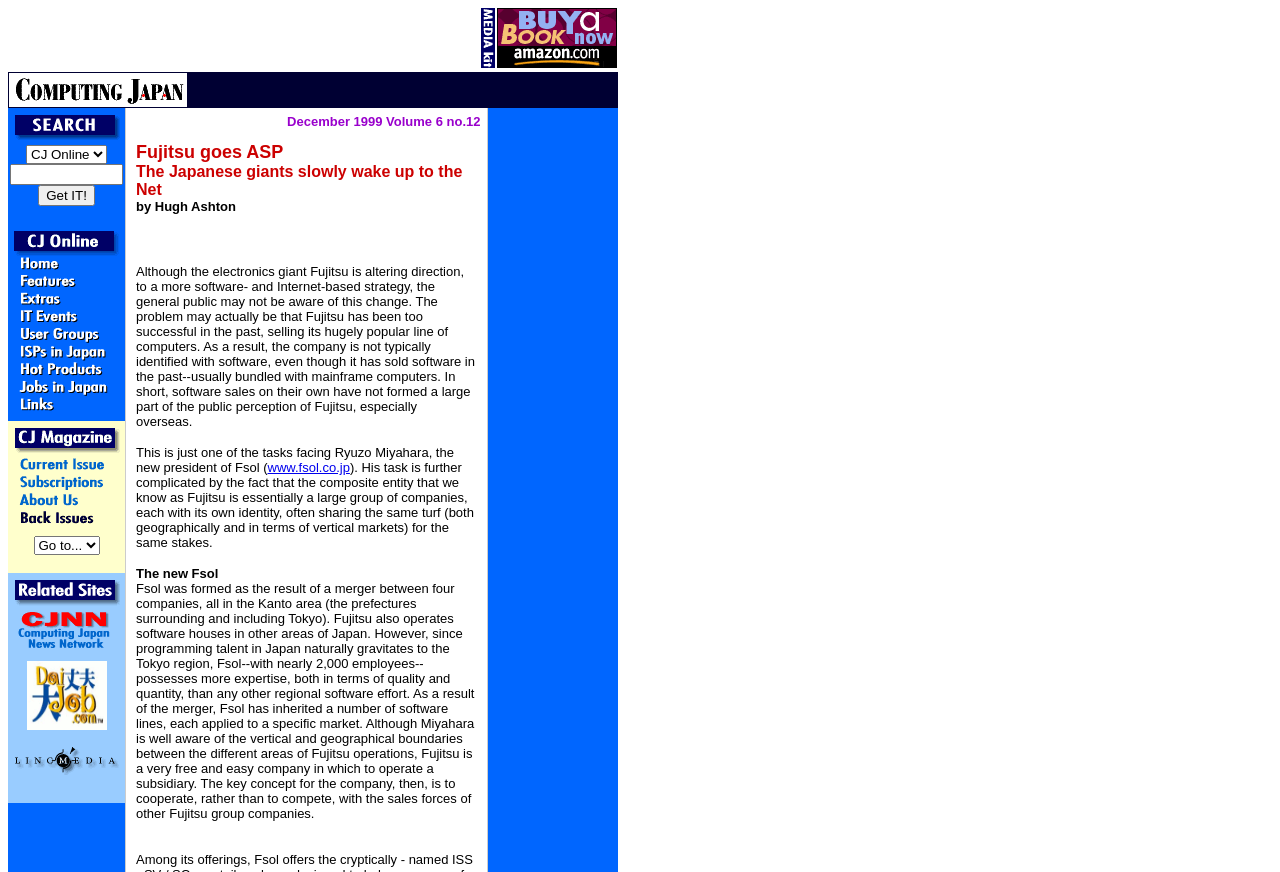Determine the bounding box for the UI element described here: "what is excessive trading definition".

None